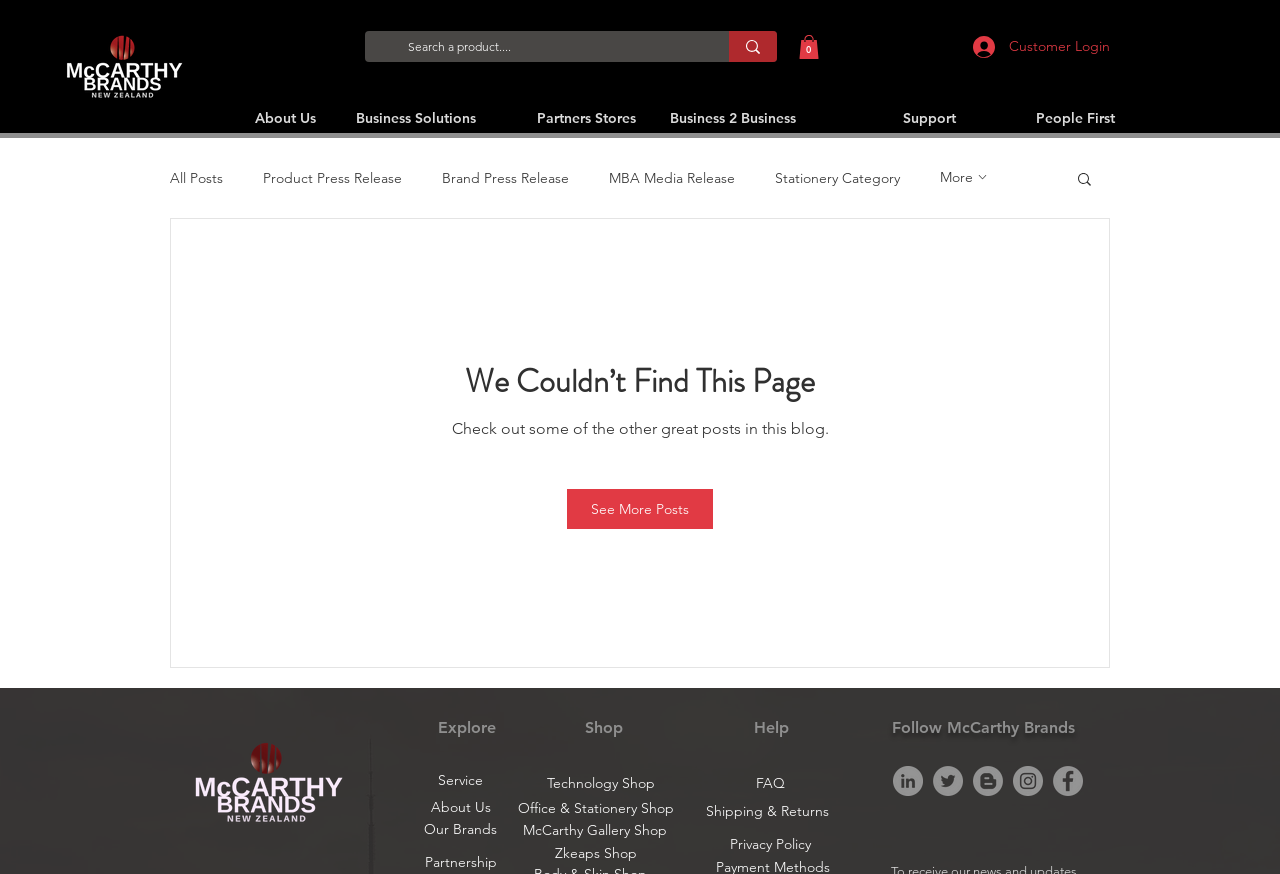Using the webpage screenshot and the element description WhatsApp, determine the bounding box coordinates. Specify the coordinates in the format (top-left x, top-left y, bottom-right x, bottom-right y) with values ranging from 0 to 1.

None